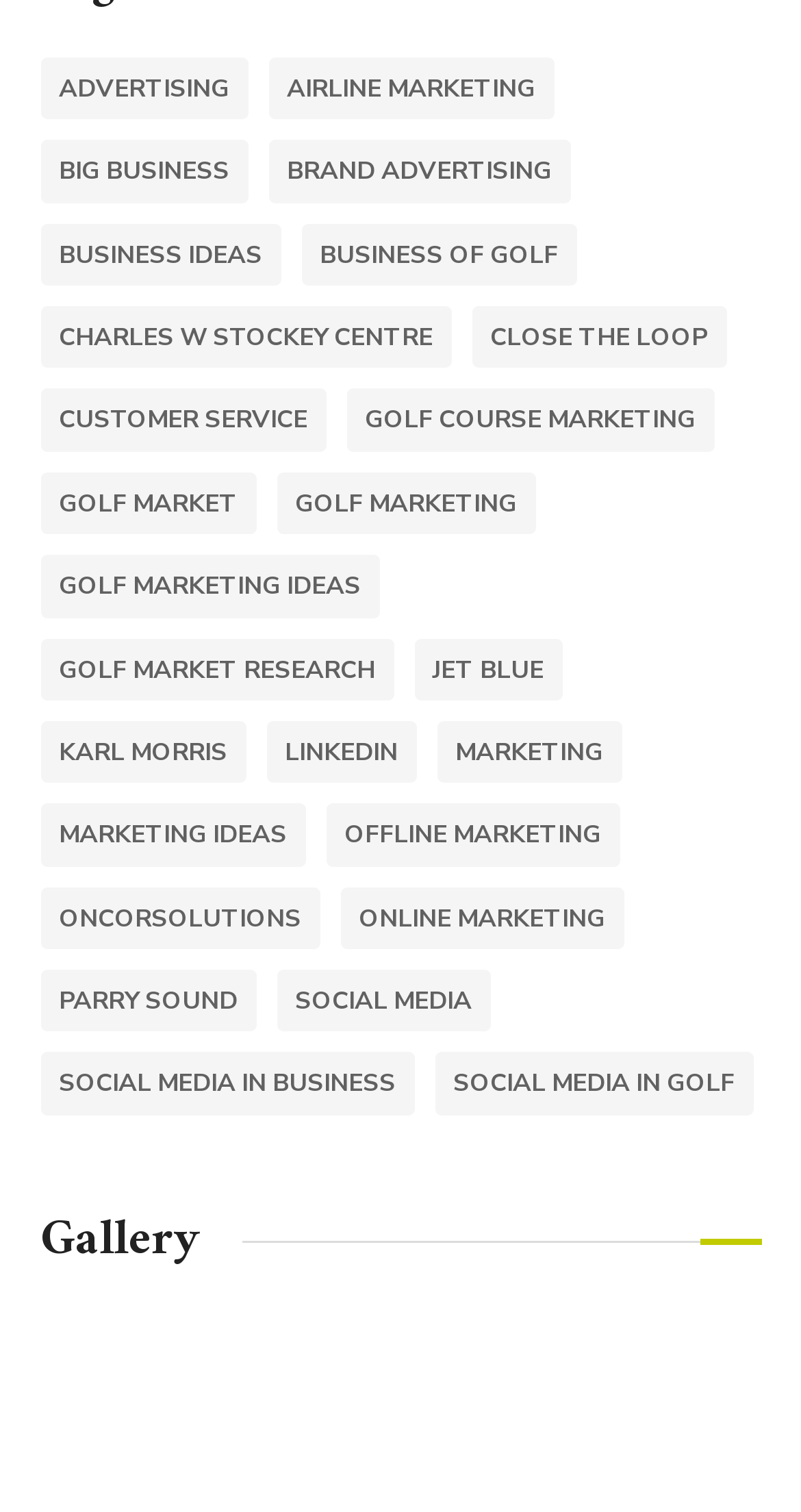Please identify the coordinates of the bounding box that should be clicked to fulfill this instruction: "Read about Online Marketing".

[0.424, 0.587, 0.778, 0.628]